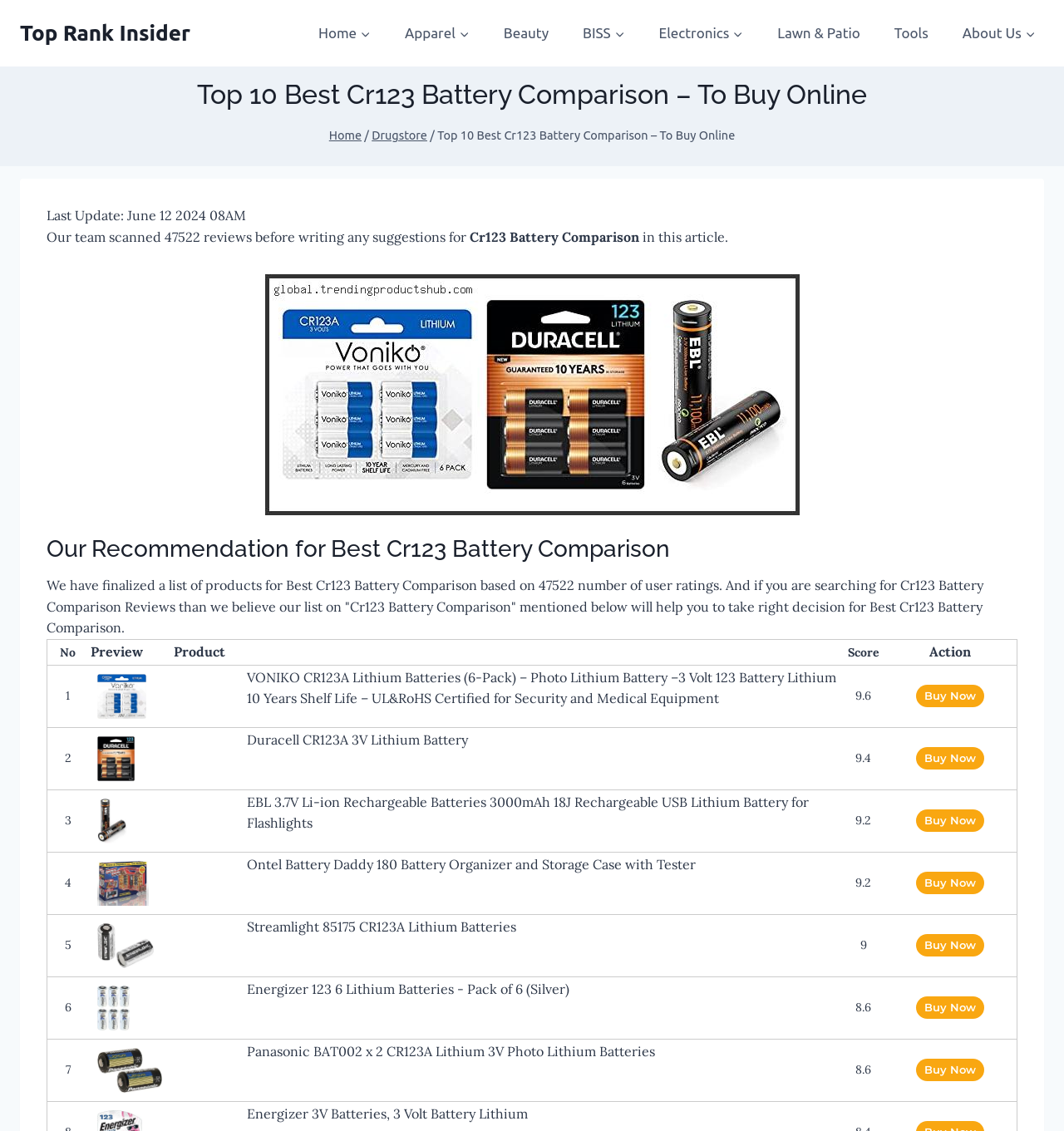Please provide the bounding box coordinates for the element that needs to be clicked to perform the following instruction: "Read the 'Top 10 Best Cr123 Battery Comparison' article". The coordinates should be given as four float numbers between 0 and 1, i.e., [left, top, right, bottom].

[0.185, 0.066, 0.815, 0.101]